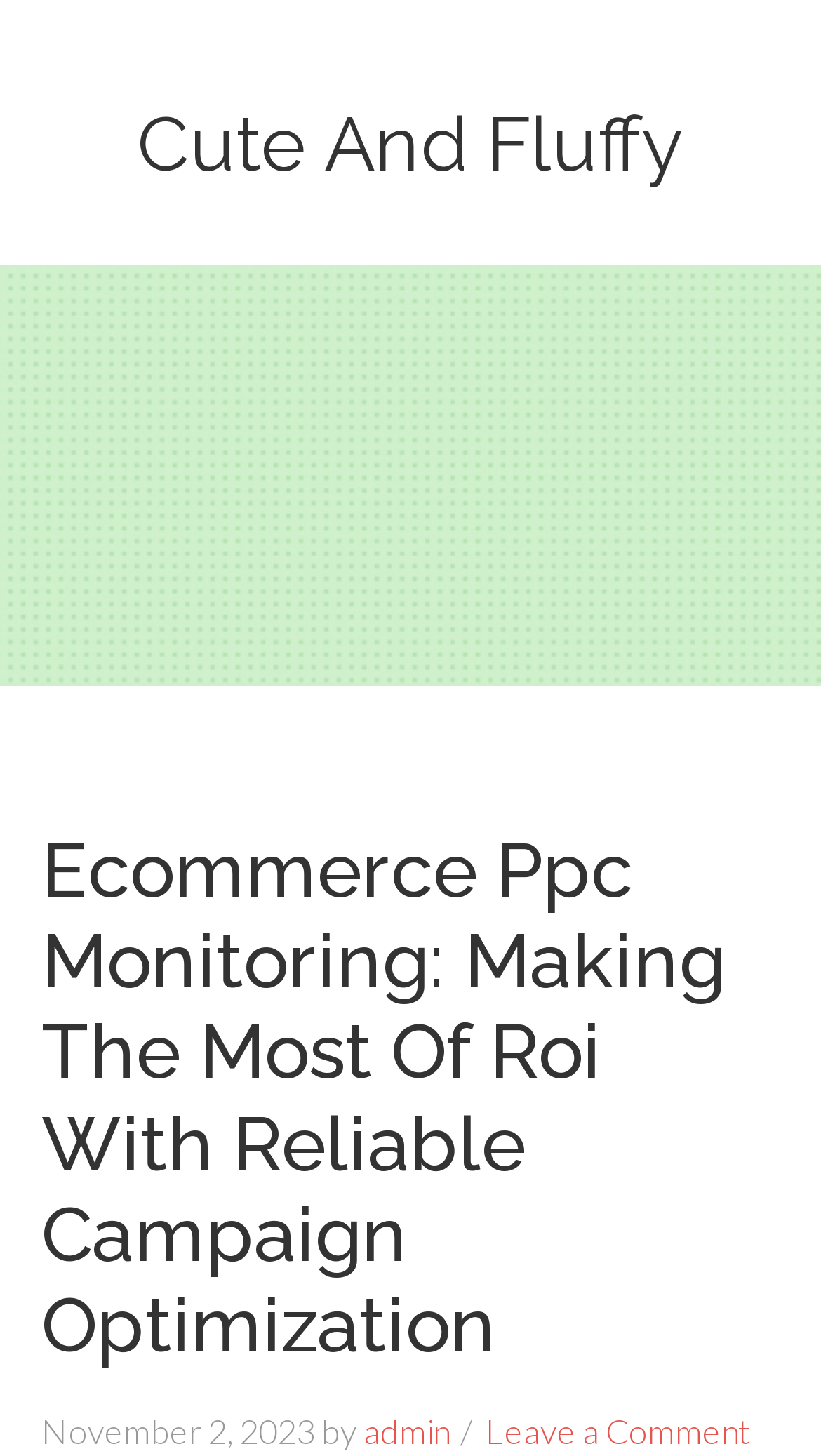Please find the bounding box for the UI component described as follows: "admin".

[0.442, 0.969, 0.547, 0.996]